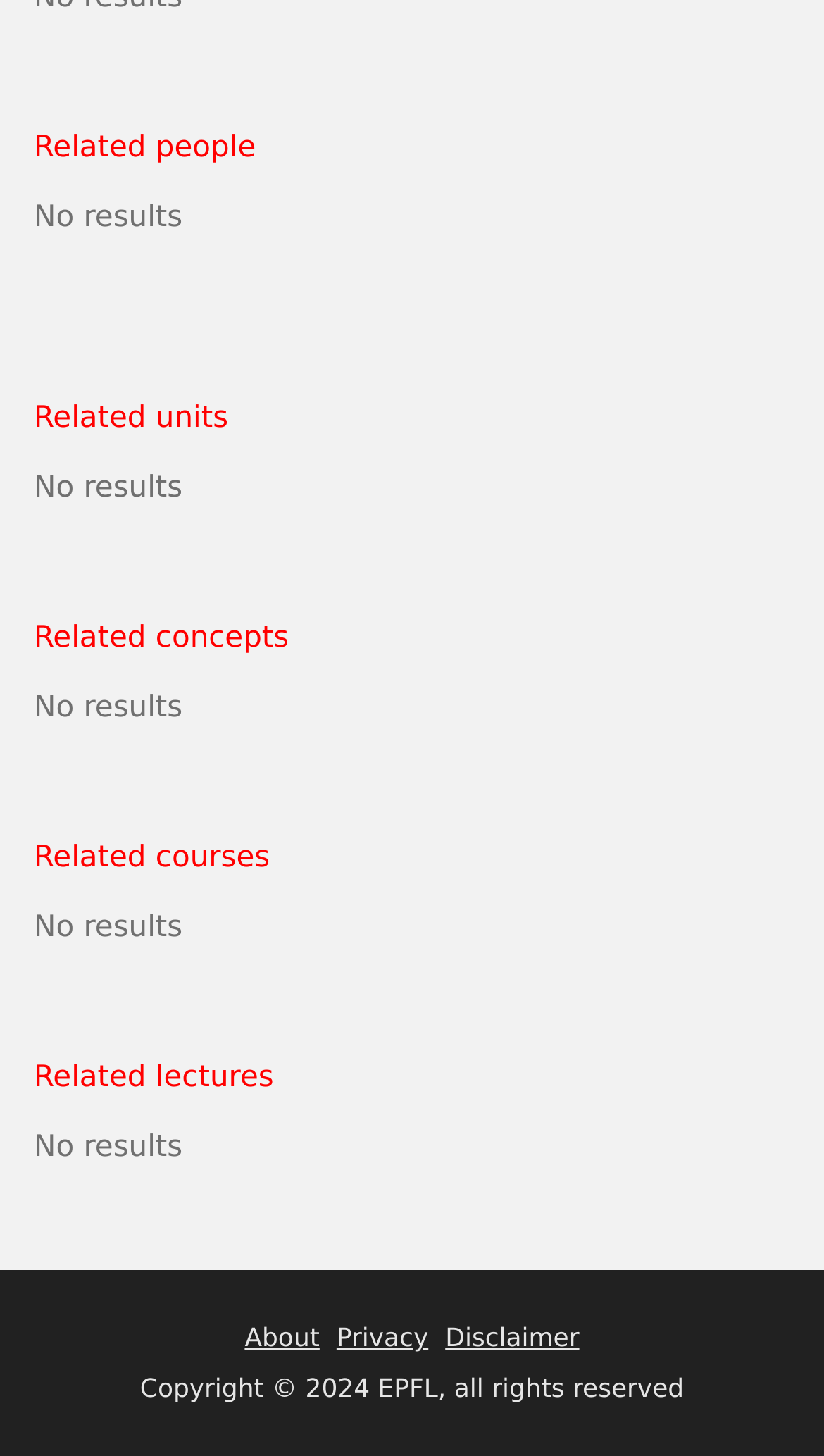Provide a brief response in the form of a single word or phrase:
What is the message when there are no results?

No results